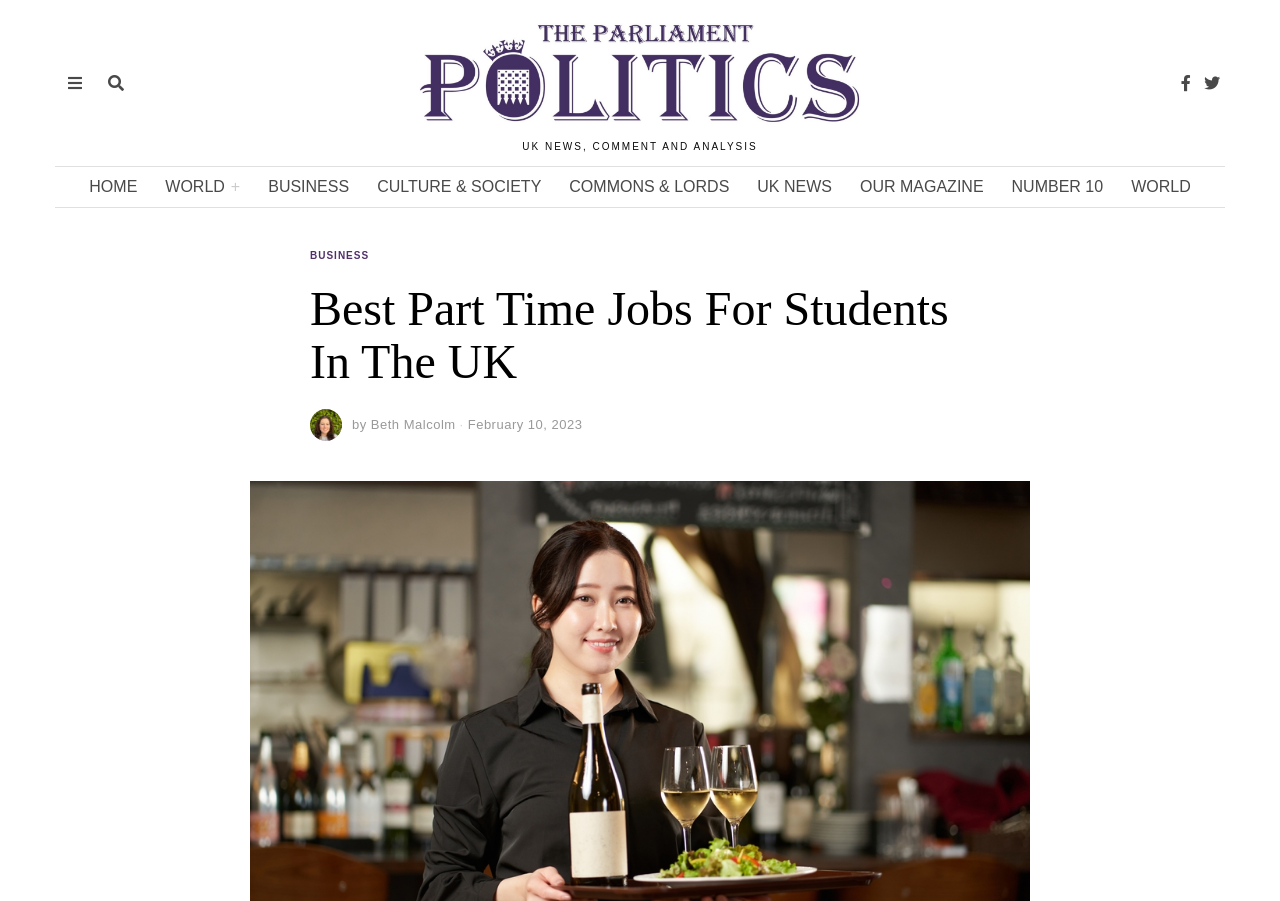Who is the author of the article? Please answer the question using a single word or phrase based on the image.

Beth Malcolm